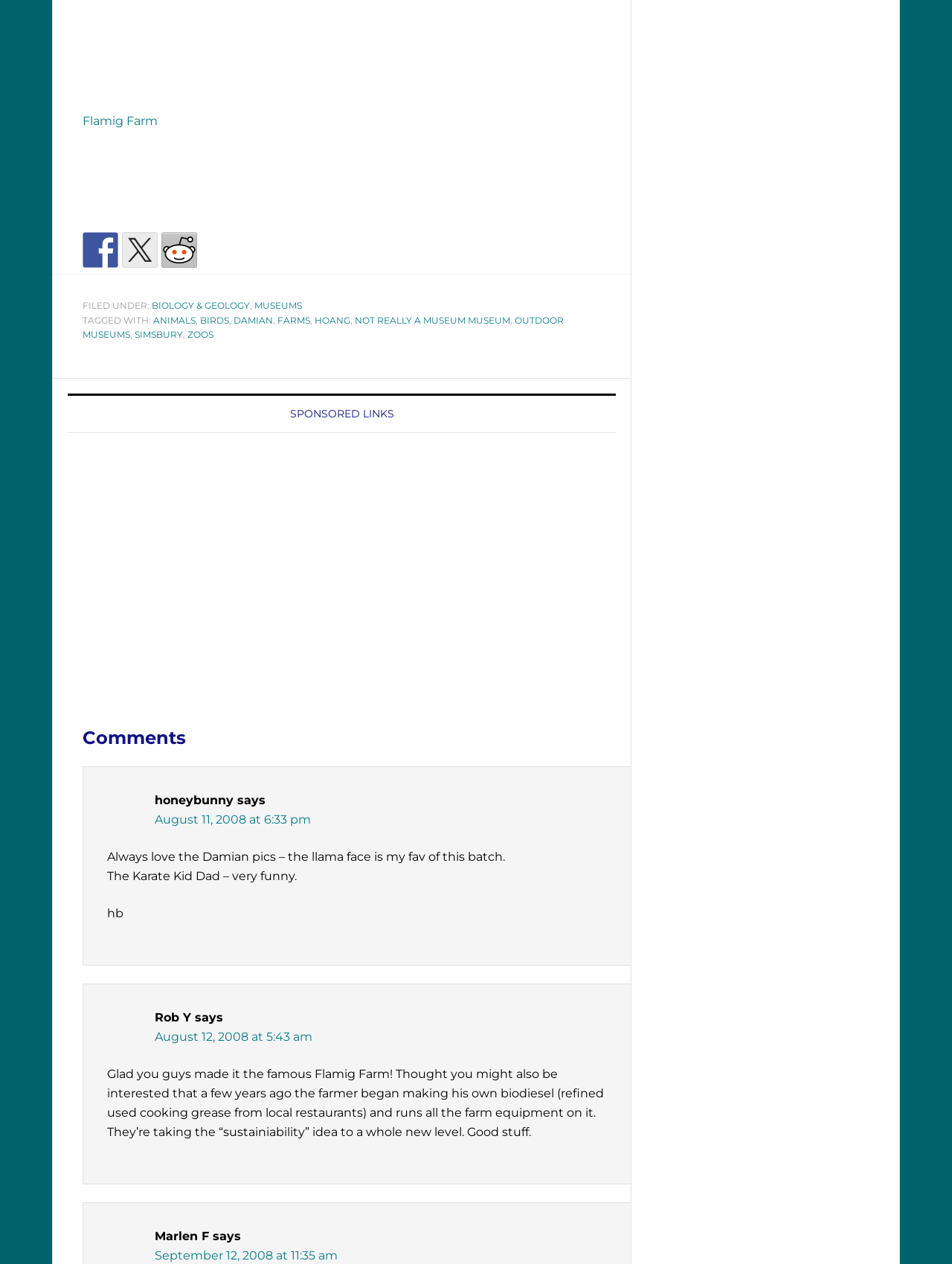Predict the bounding box coordinates of the area that should be clicked to accomplish the following instruction: "Explore Toronto Arts & Culture". The bounding box coordinates should consist of four float numbers between 0 and 1, i.e., [left, top, right, bottom].

None